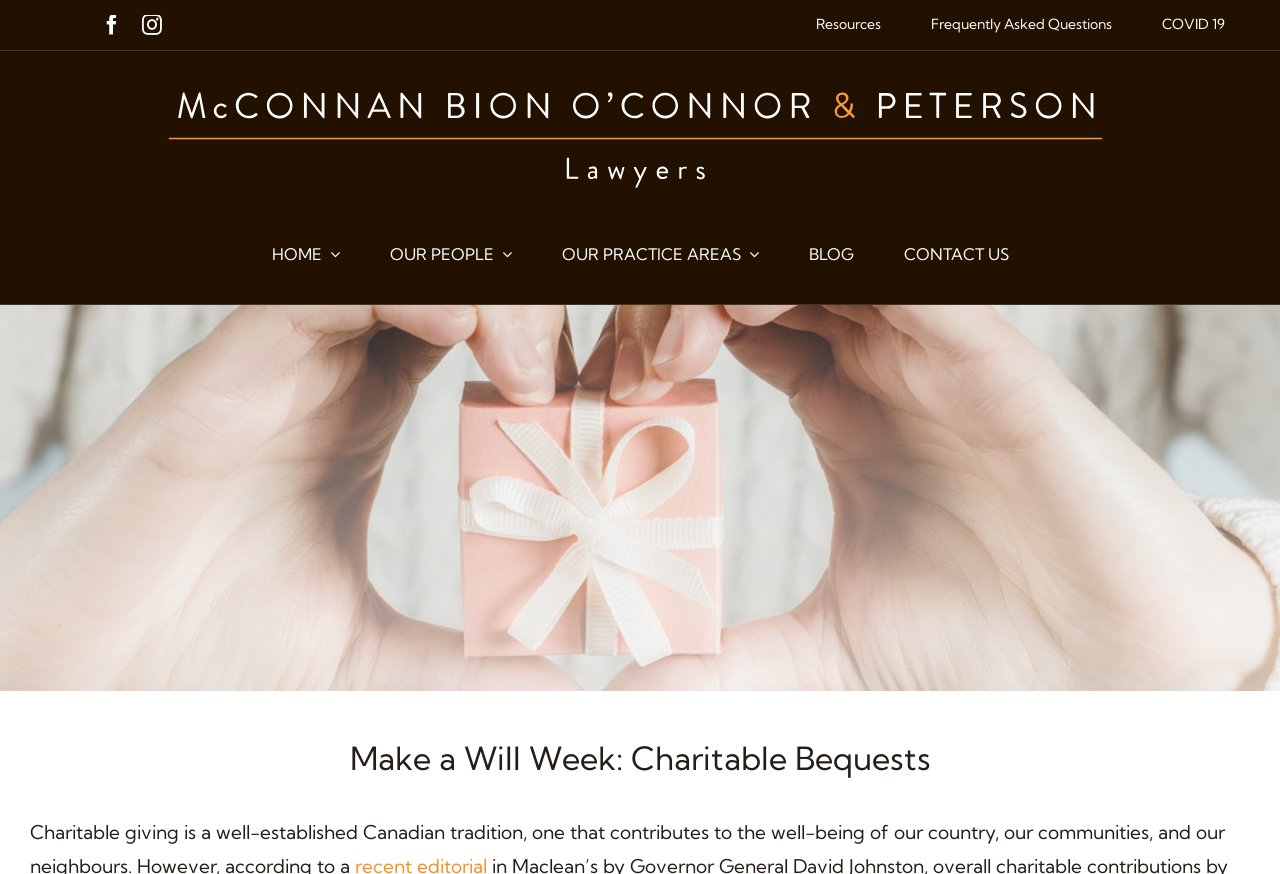Identify the bounding box coordinates of the region that should be clicked to execute the following instruction: "go to resources".

[0.618, 0.0, 0.708, 0.057]